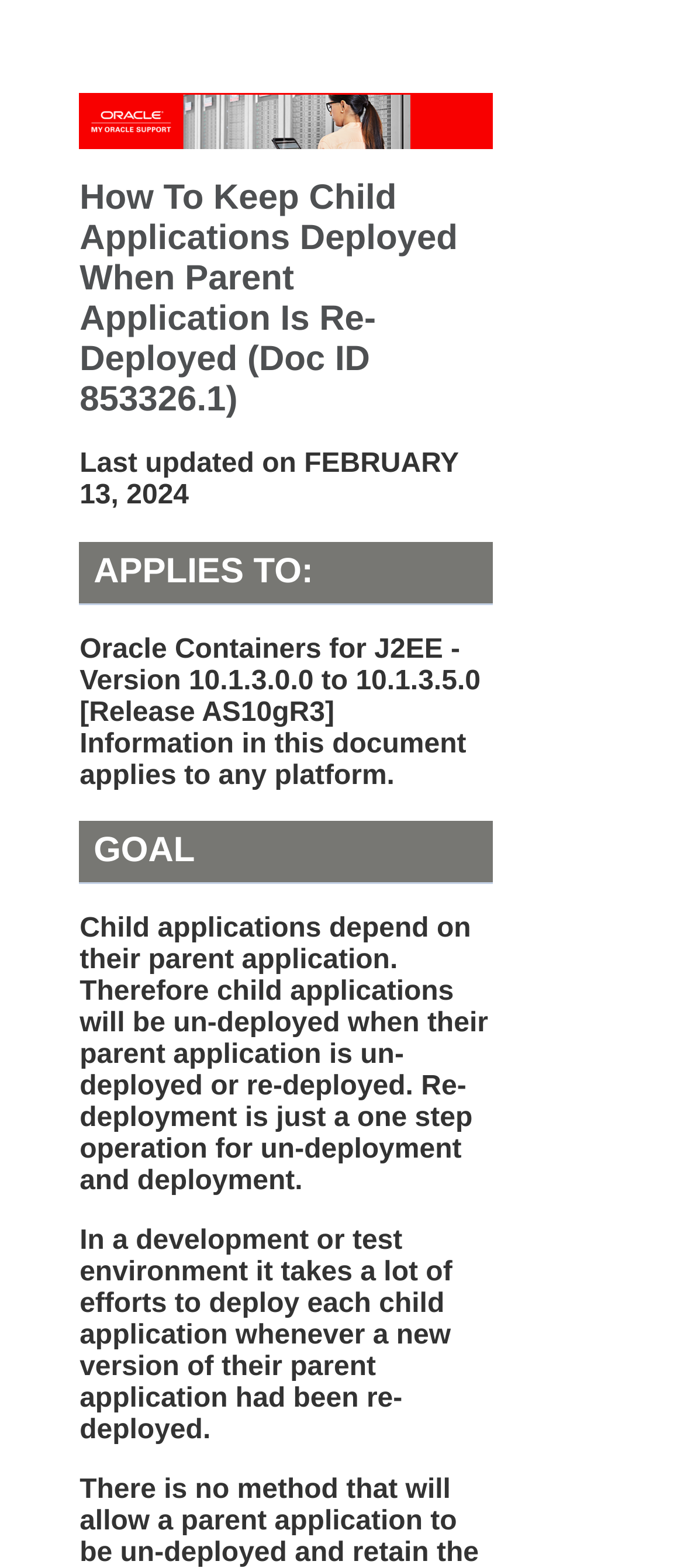What is the goal of this document?
Kindly answer the question with as much detail as you can.

I found the answer by looking at the heading element with the text 'GOAL' and its subsequent StaticText element which explains the goal of the document.